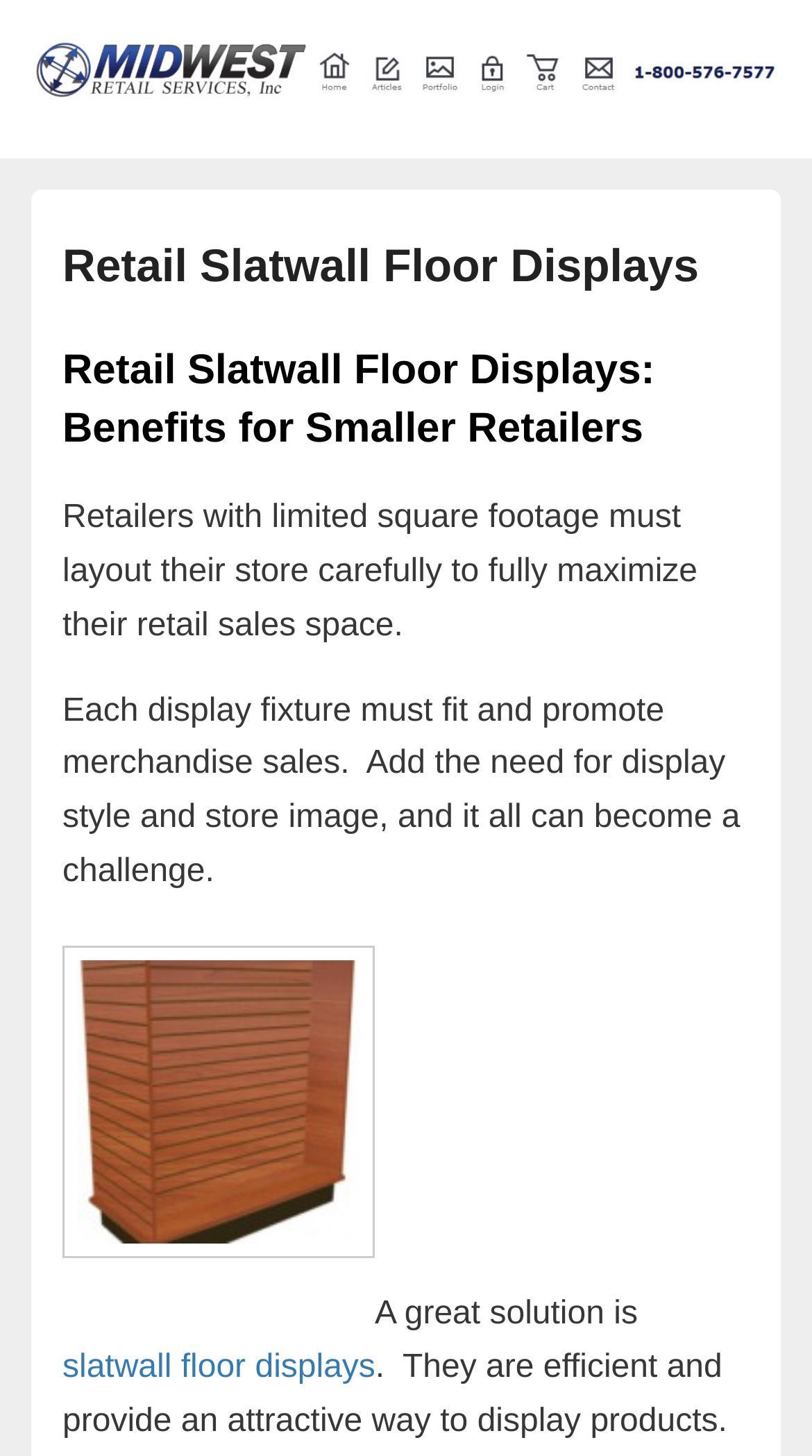Review the image closely and give a comprehensive answer to the question: What is the purpose of slatwall floor displays?

According to the webpage, retailers with limited square footage must layout their store carefully to fully maximize their retail sales space, and slatwall floor displays can help achieve this goal.